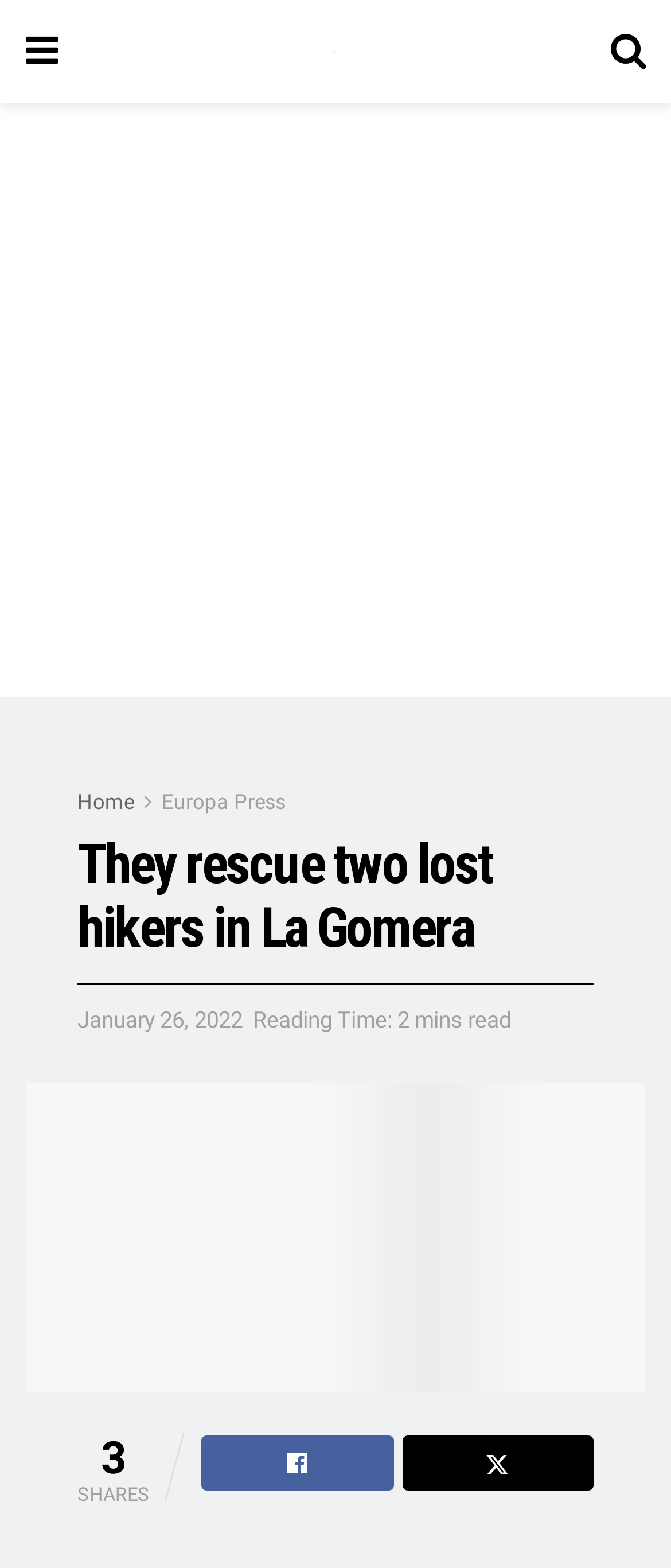Generate a detailed explanation of the webpage's features and information.

The webpage appears to be a news article from Tenerife Weekly News. At the top left, there is a small icon and a link to the website's homepage. Next to it, there is a link to Europa Press, which is likely the source of the news article. 

Below these links, there is a large advertisement that spans the entire width of the page. 

The main content of the webpage is an article with the title "They rescue two lost hikers in La Gomera". The title is in a large font and is positioned near the top of the page. Below the title, there is a link to the article's publication date, "January 26, 2022", and a note indicating that the article takes 2 minutes to read. 

The article's text is not explicitly mentioned in the accessibility tree, but it is likely to be positioned below the title and publication date. 

At the bottom of the page, there are several links and icons. There is a link to the article itself, a button with a share icon, and a button with a comment icon. There is also a small image and a text "SHARES" with a number "3" next to it, indicating that the article has been shared three times.